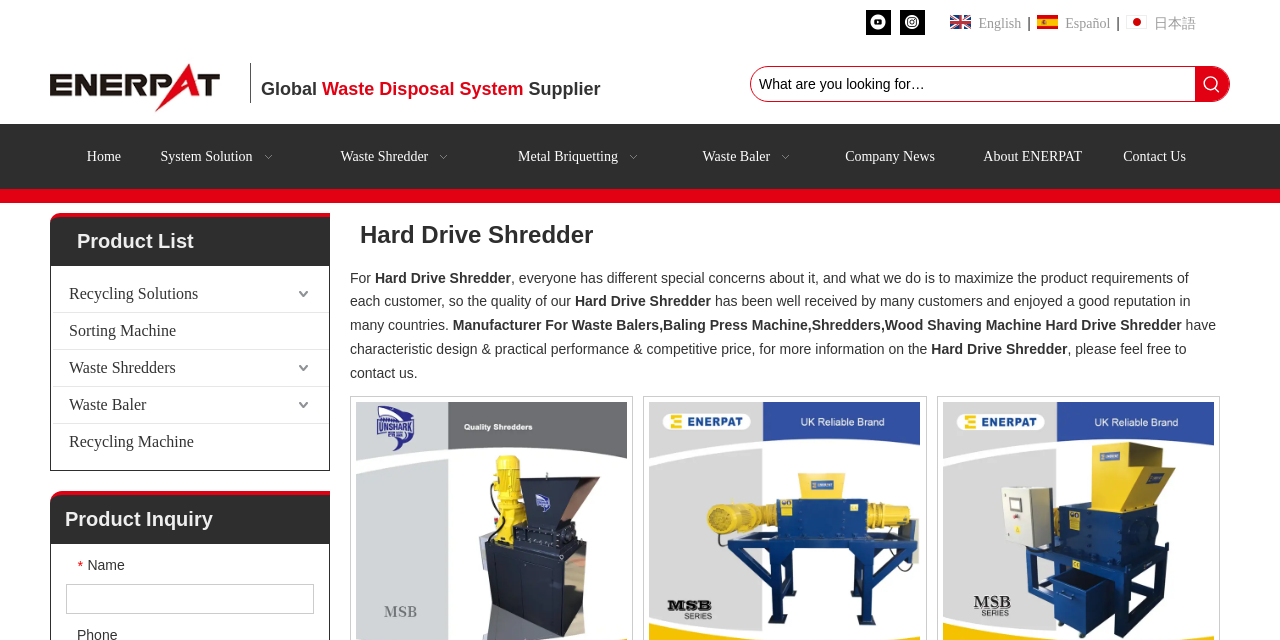Please pinpoint the bounding box coordinates for the region I should click to adhere to this instruction: "Search for products".

[0.587, 0.105, 0.934, 0.158]